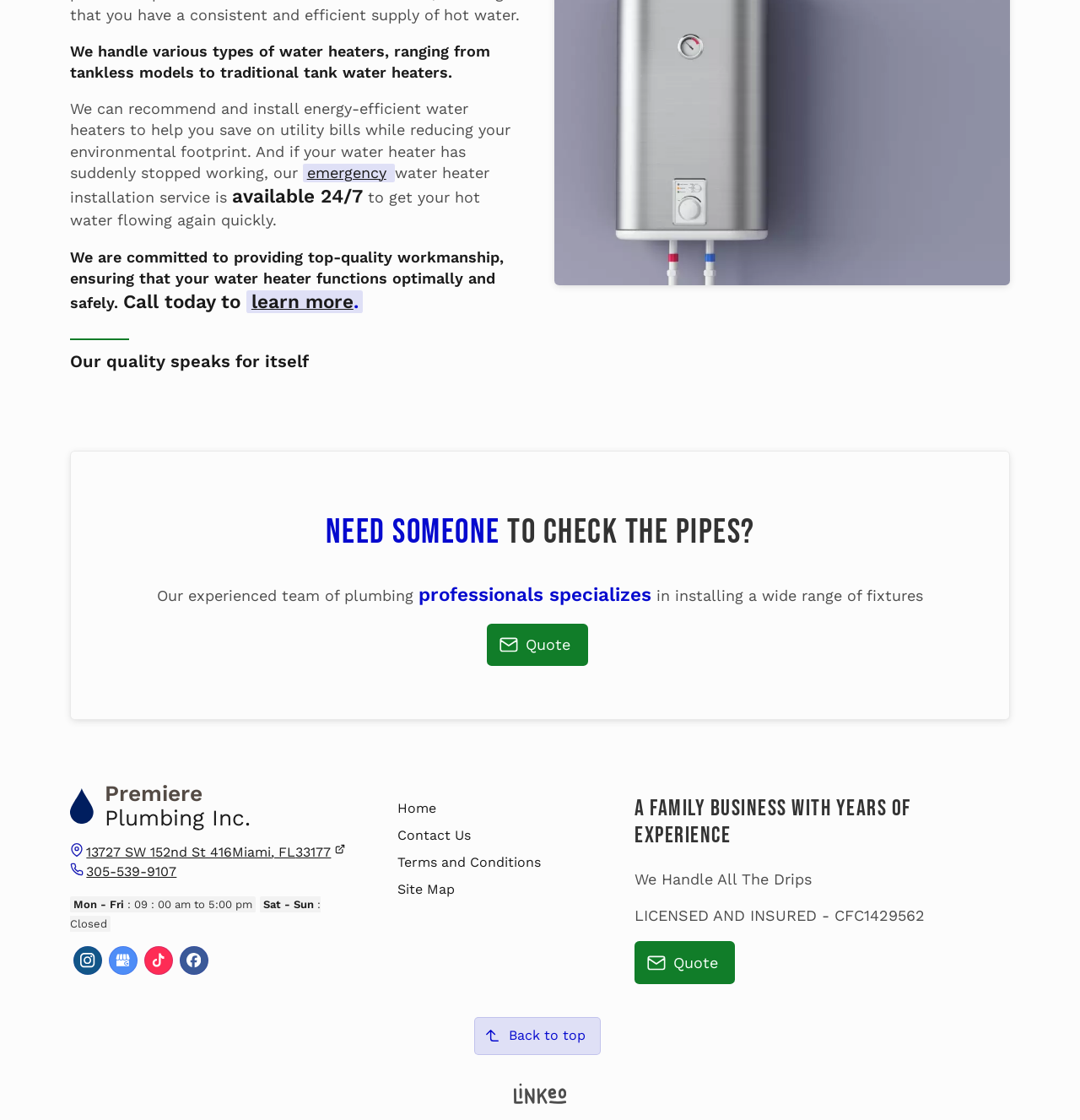Using the format (top-left x, top-left y, bottom-right x, bottom-right y), provide the bounding box coordinates for the described UI element. All values should be floating point numbers between 0 and 1: Get A Quote Quote

[0.588, 0.84, 0.681, 0.879]